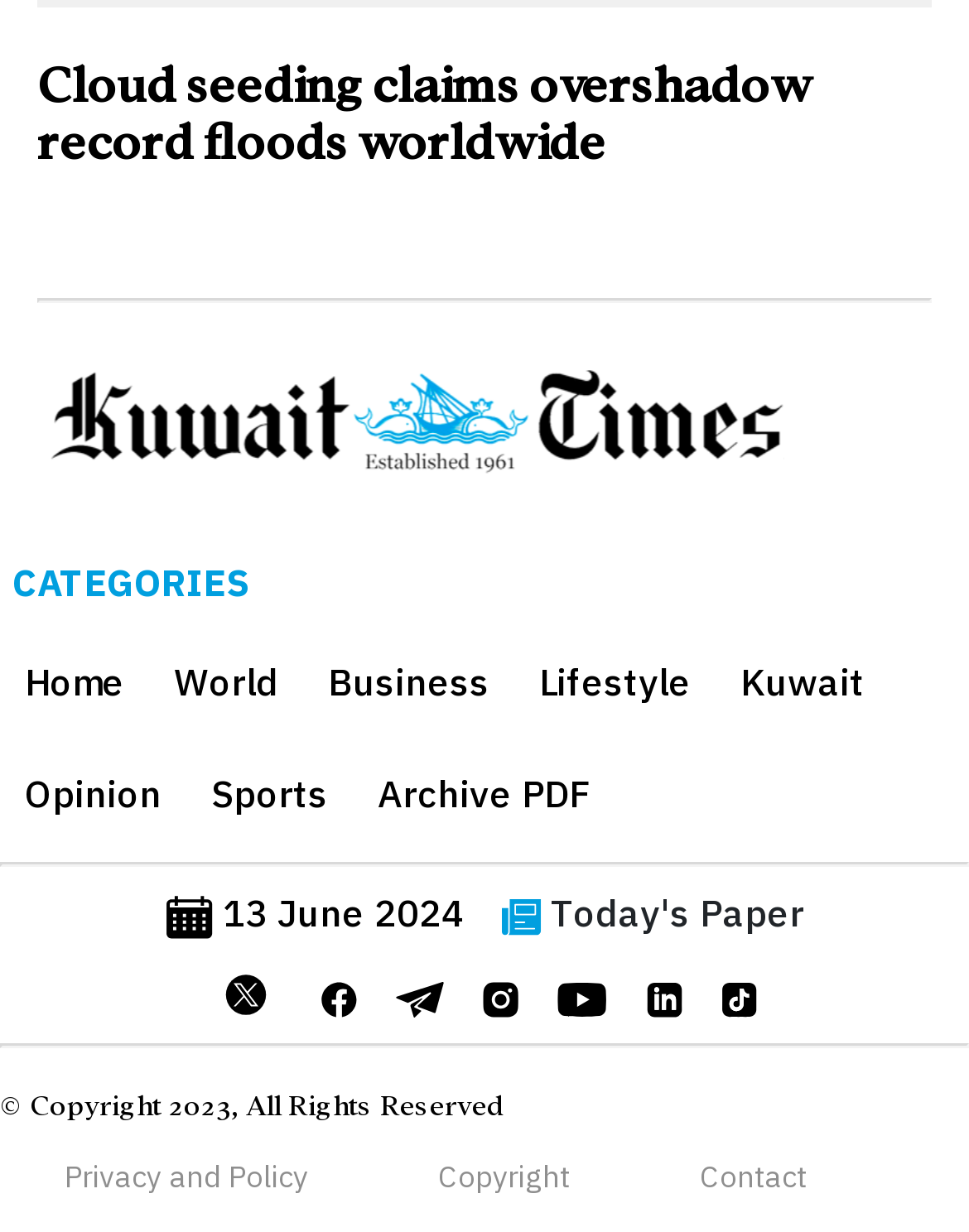Identify the bounding box coordinates of the clickable region necessary to fulfill the following instruction: "Read the article about record floods". The bounding box coordinates should be four float numbers between 0 and 1, i.e., [left, top, right, bottom].

[0.038, 0.046, 0.962, 0.141]